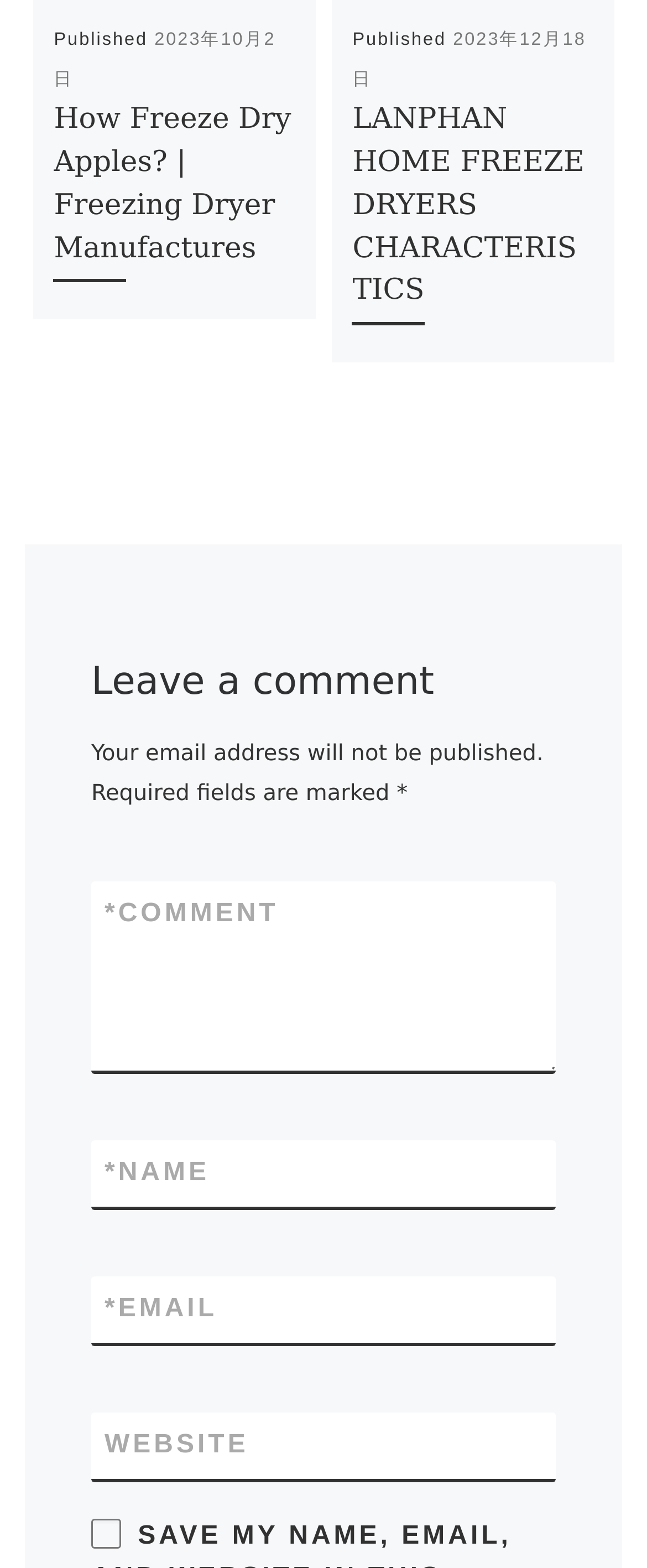What is the purpose of the checkbox at the bottom?
By examining the image, provide a one-word or phrase answer.

Save comment information for next time